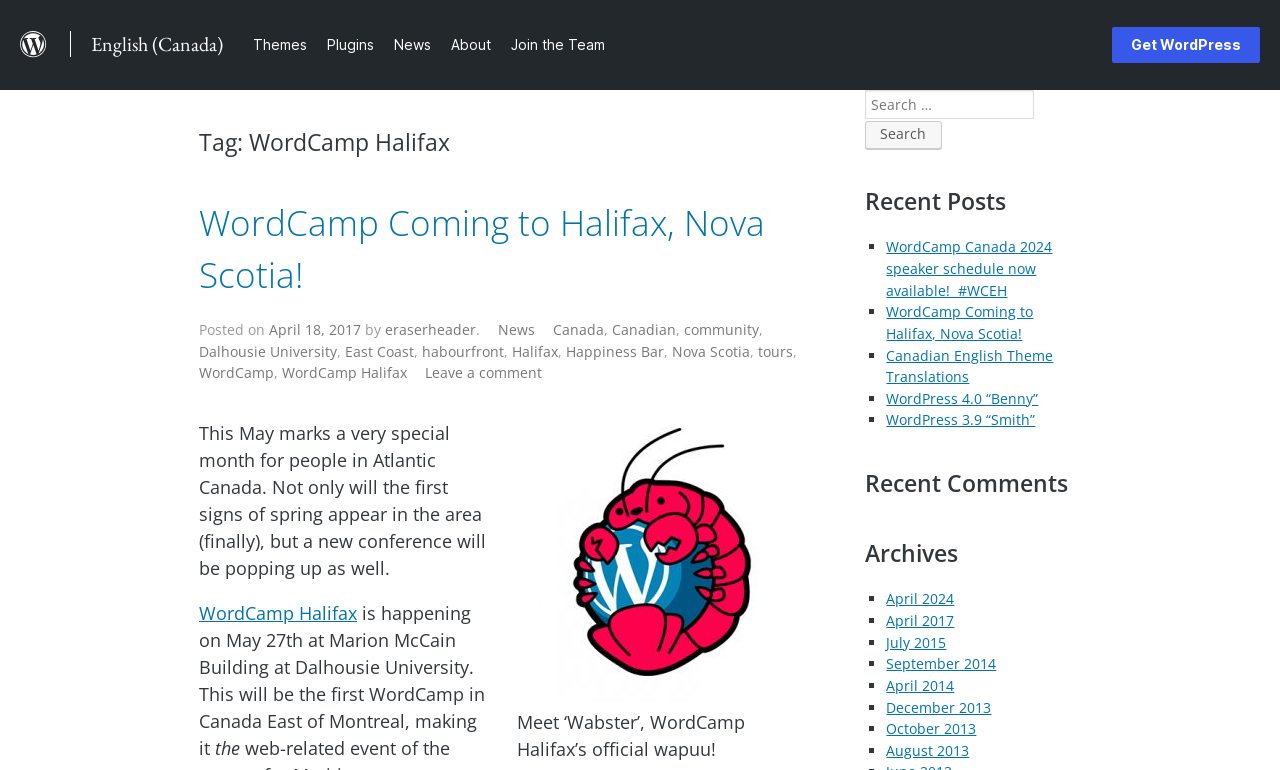Find the bounding box of the UI element described as: "October 2013". The bounding box coordinates should be given as four float values between 0 and 1, i.e., [left, top, right, bottom].

[0.693, 0.934, 0.763, 0.959]